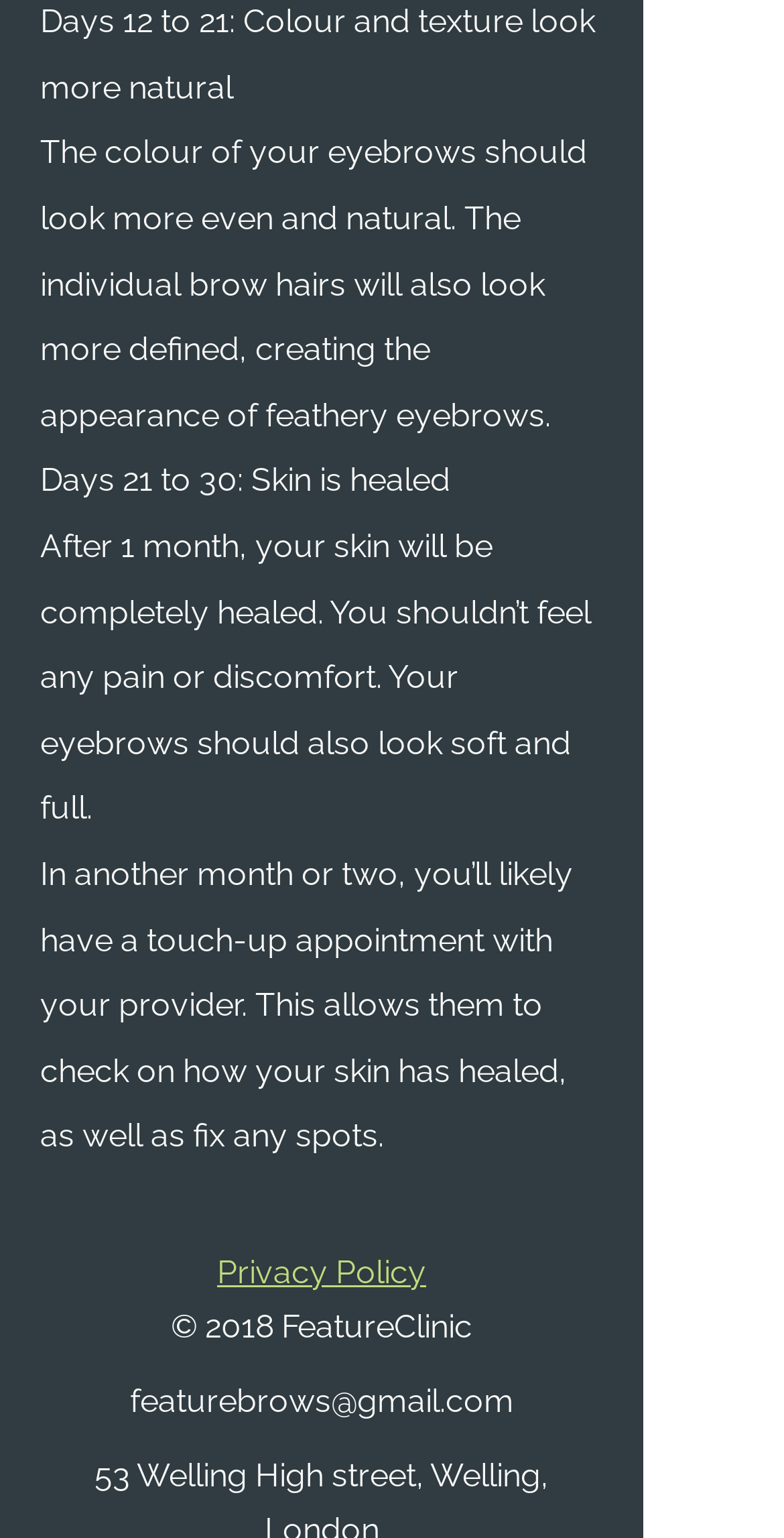Who can be contacted for inquiries?
Answer the question with just one word or phrase using the image.

featurebrows@gmail.com